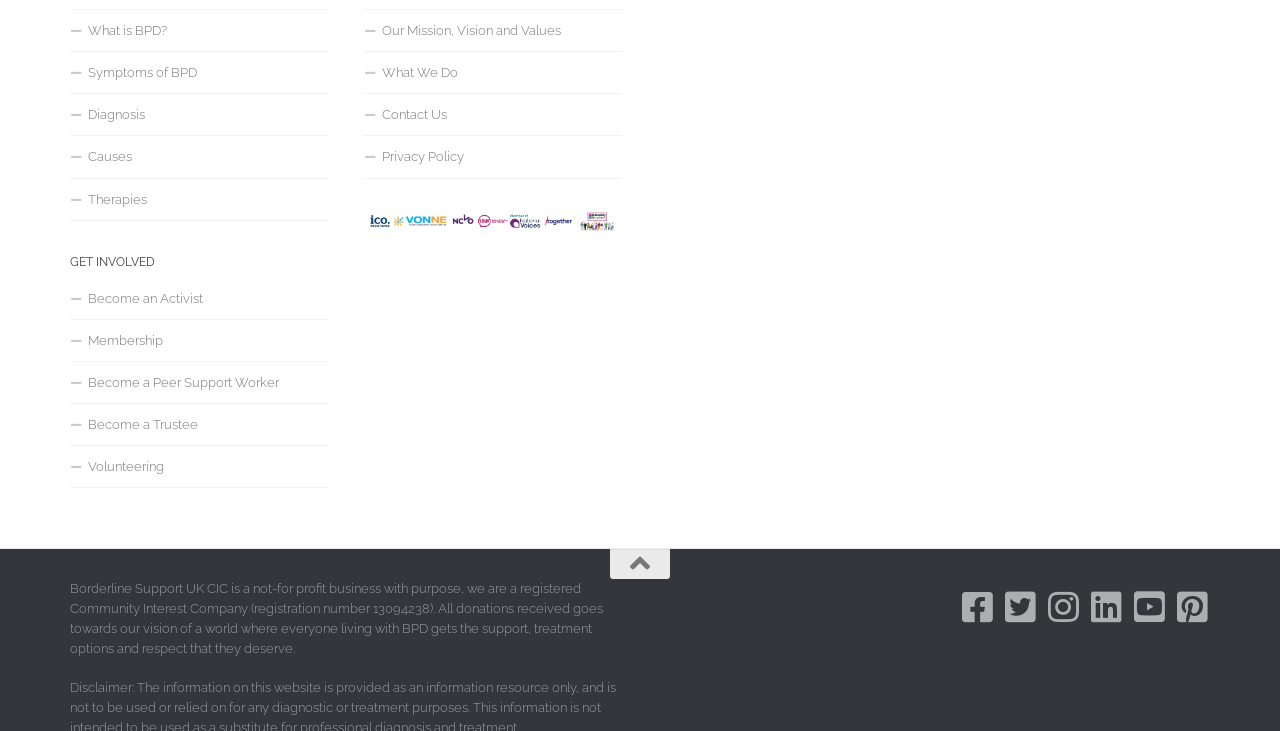Extract the bounding box for the UI element that matches this description: "Become a Peer Support Worker".

[0.055, 0.495, 0.256, 0.553]